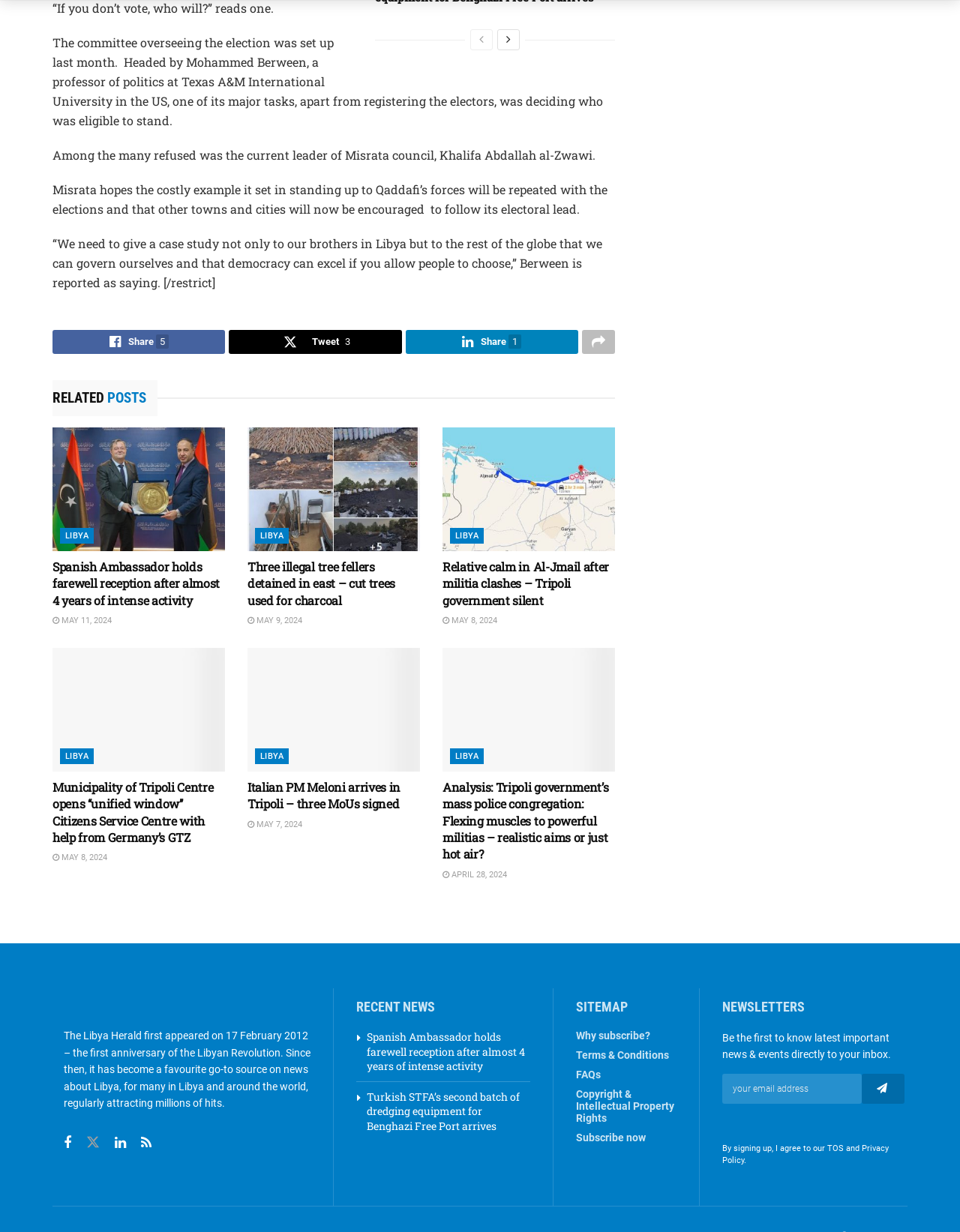What is the topic of the article 'Analysis: Tripoli government’s mass police congregation: Flexing muscles to powerful militias – realistic aims or just hot air?'?
Offer a detailed and full explanation in response to the question.

I read the title of the article 'Analysis: Tripoli government’s mass police congregation: Flexing muscles to powerful militias – realistic aims or just hot air?' and determined that the topic is the Tripoli government’s mass police congregation.